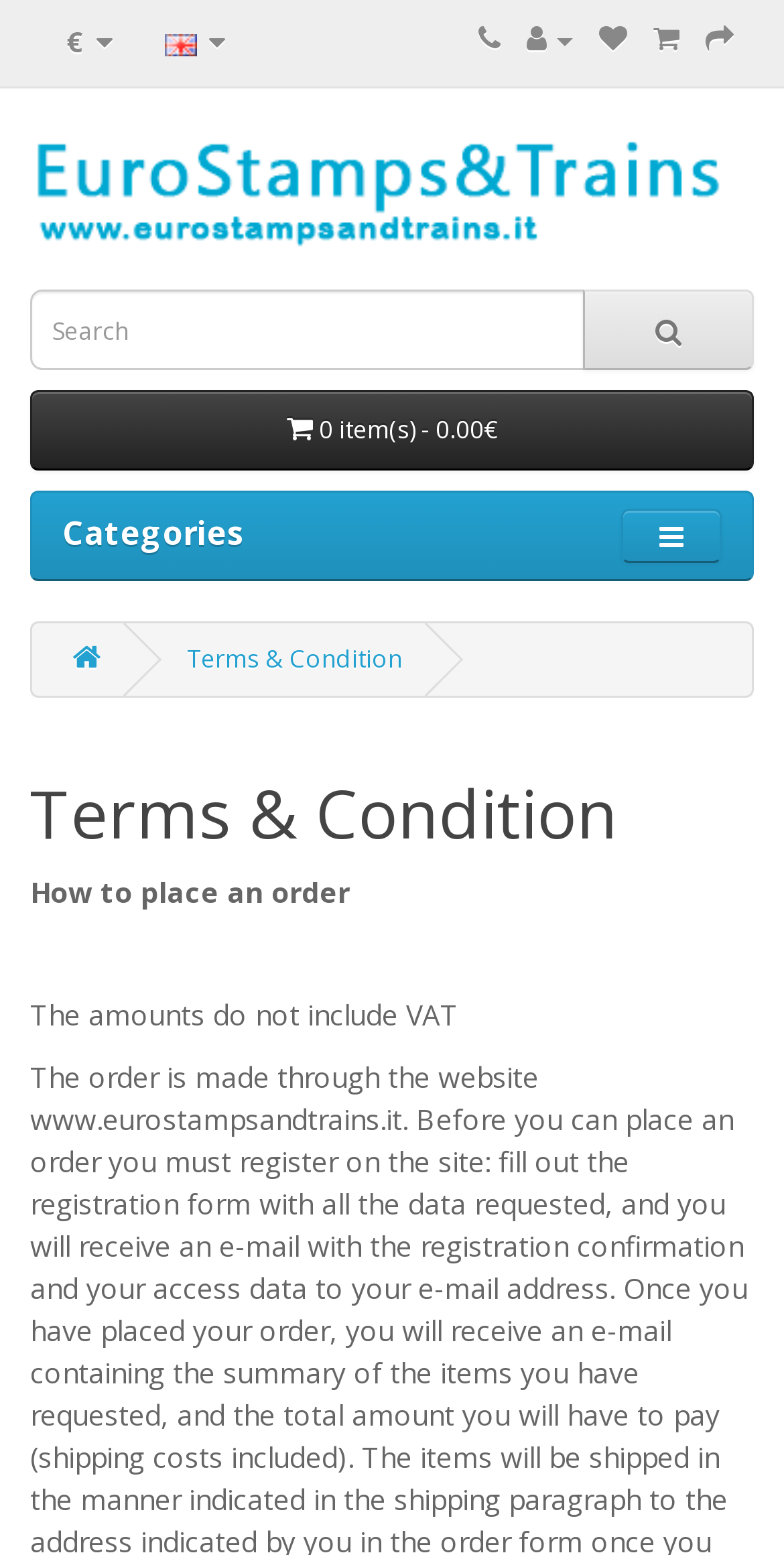Find the bounding box coordinates of the clickable element required to execute the following instruction: "Filter by categories". Provide the coordinates as four float numbers between 0 and 1, i.e., [left, top, right, bottom].

[0.079, 0.329, 0.31, 0.357]